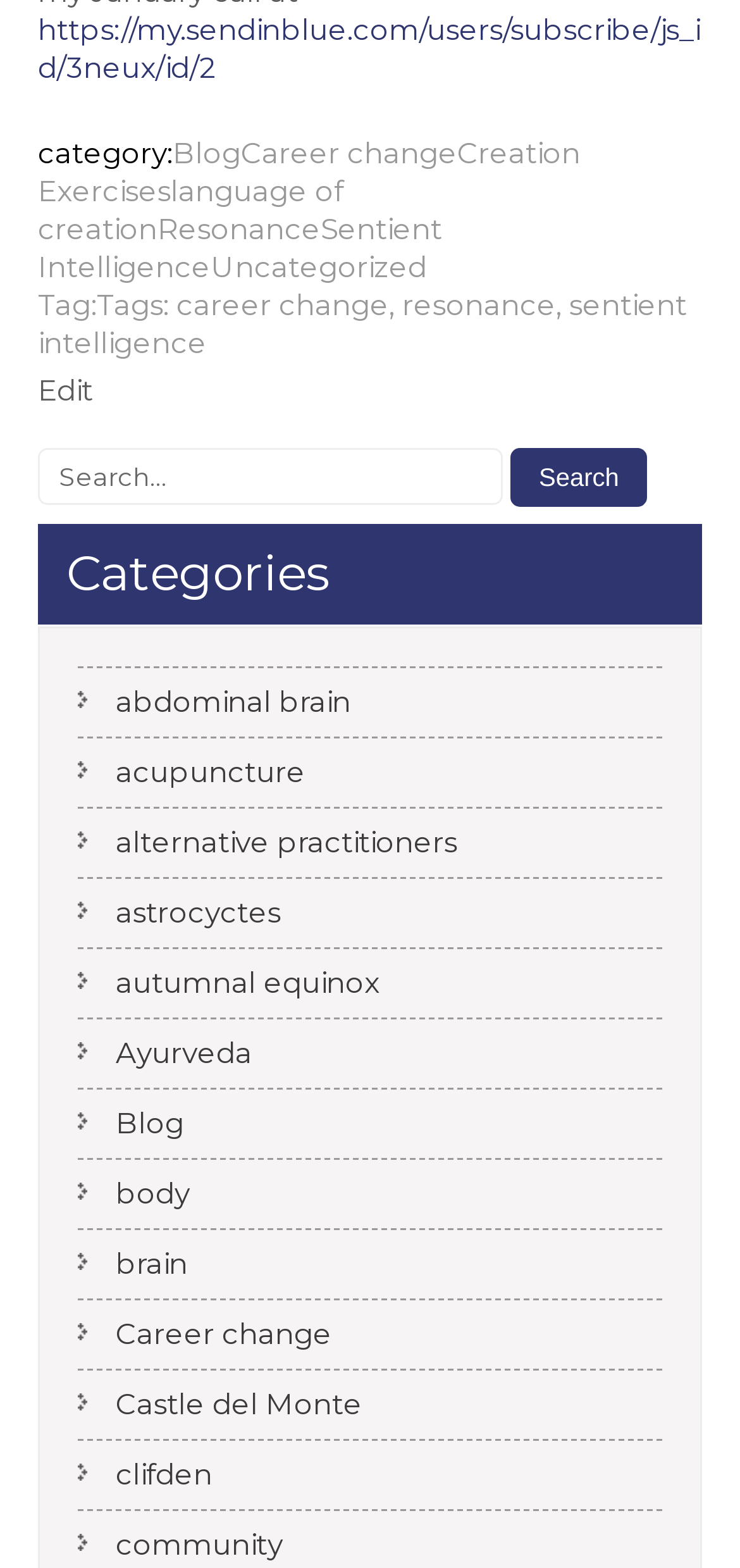Determine the bounding box coordinates for the HTML element described here: "Sentient Intelligence".

[0.051, 0.134, 0.597, 0.181]